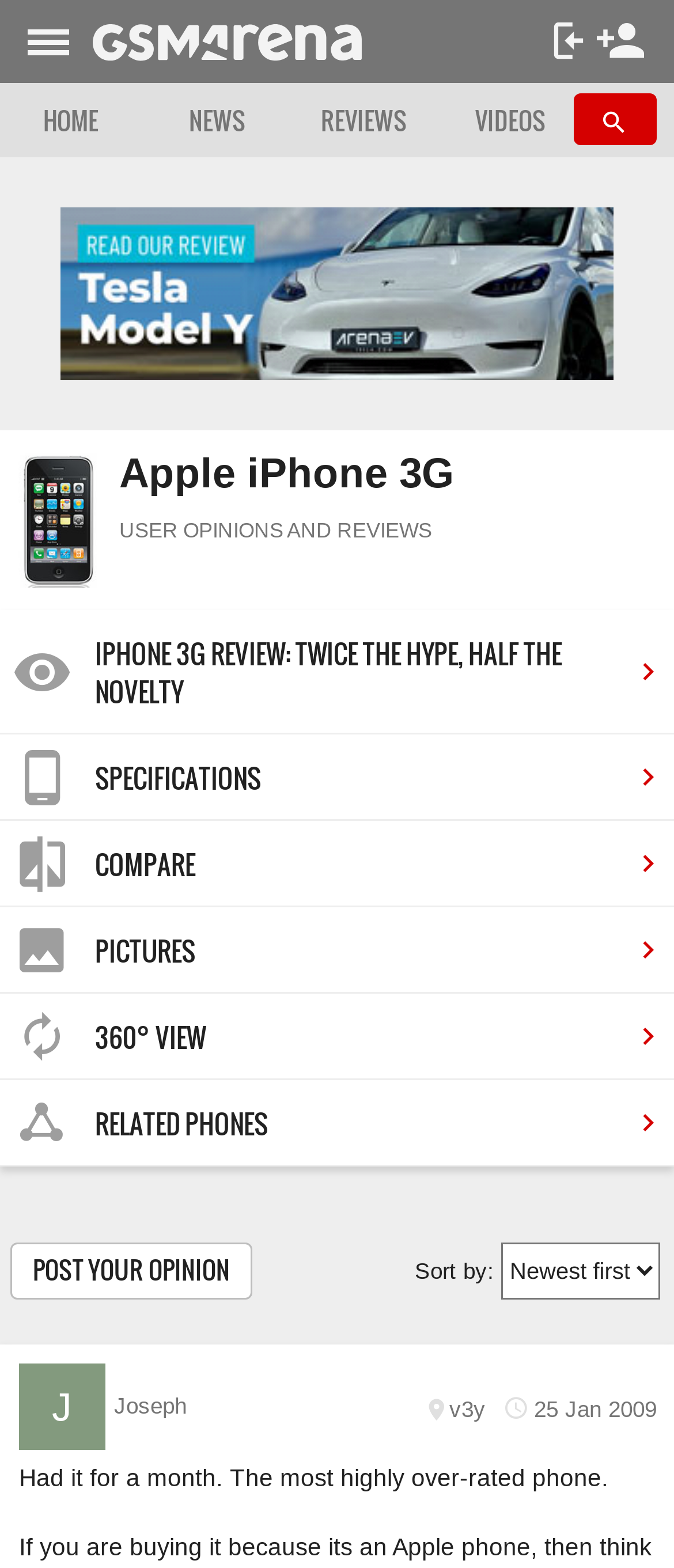Can you specify the bounding box coordinates of the area that needs to be clicked to fulfill the following instruction: "View 'Apple iPhone 3G' phone specifications"?

[0.0, 0.468, 1.0, 0.523]